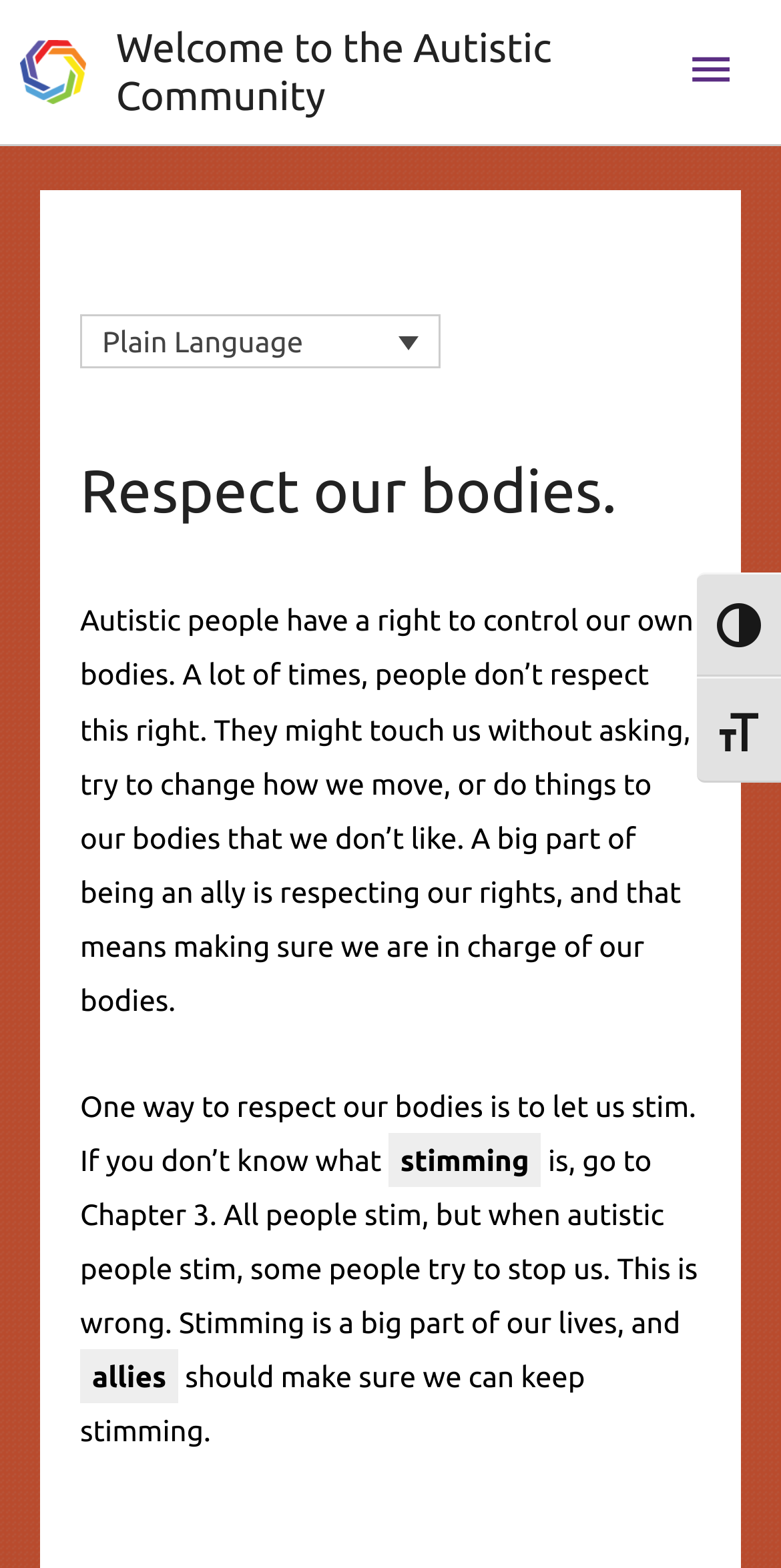Answer with a single word or phrase: 
What is stimming?

Part of autistic people's lives